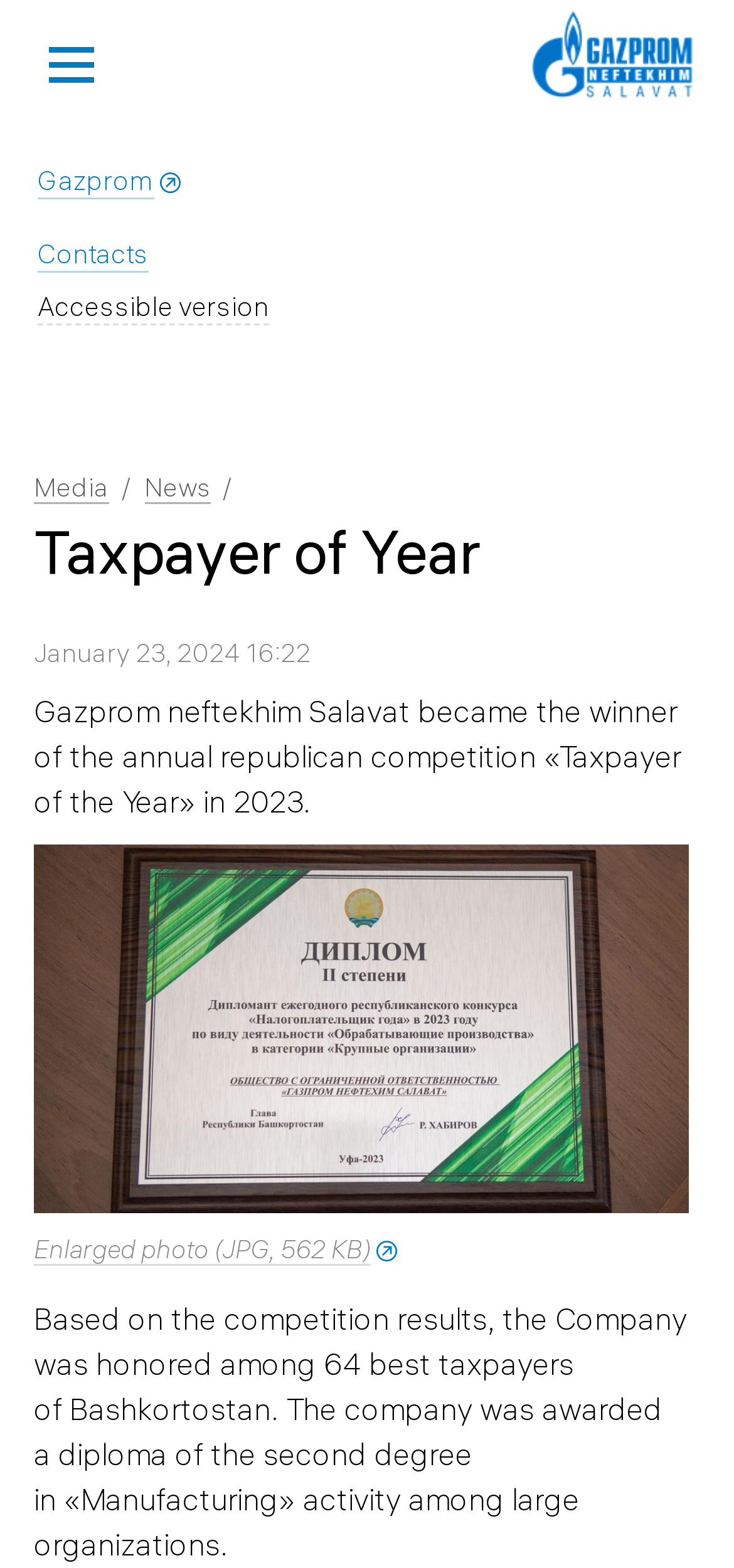Can you show the bounding box coordinates of the region to click on to complete the task described in the instruction: "Go to Contacts page"?

[0.051, 0.151, 0.203, 0.173]